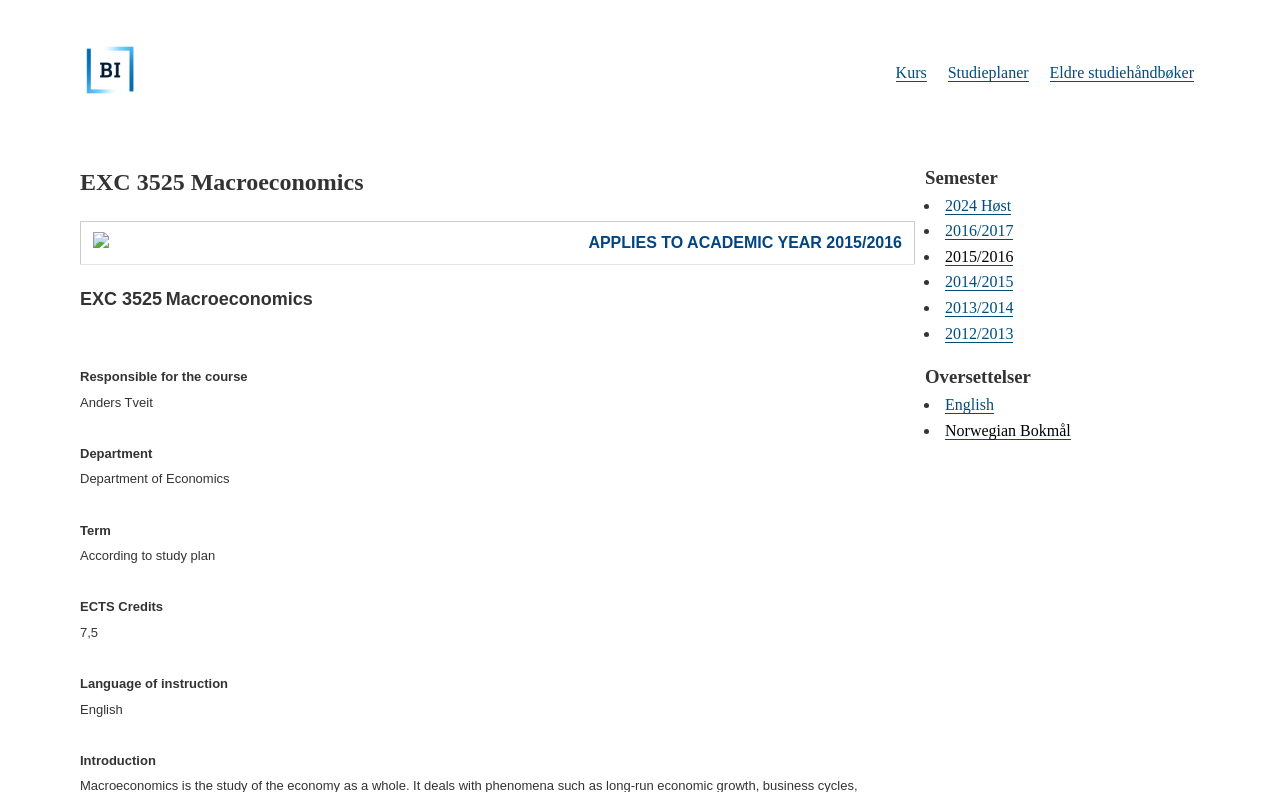Kindly respond to the following question with a single word or a brief phrase: 
What are the available semesters for this course?

2024 Høst, 2016/2017, 2015/2016, 2014/2015, 2013/2014, 2012/2013